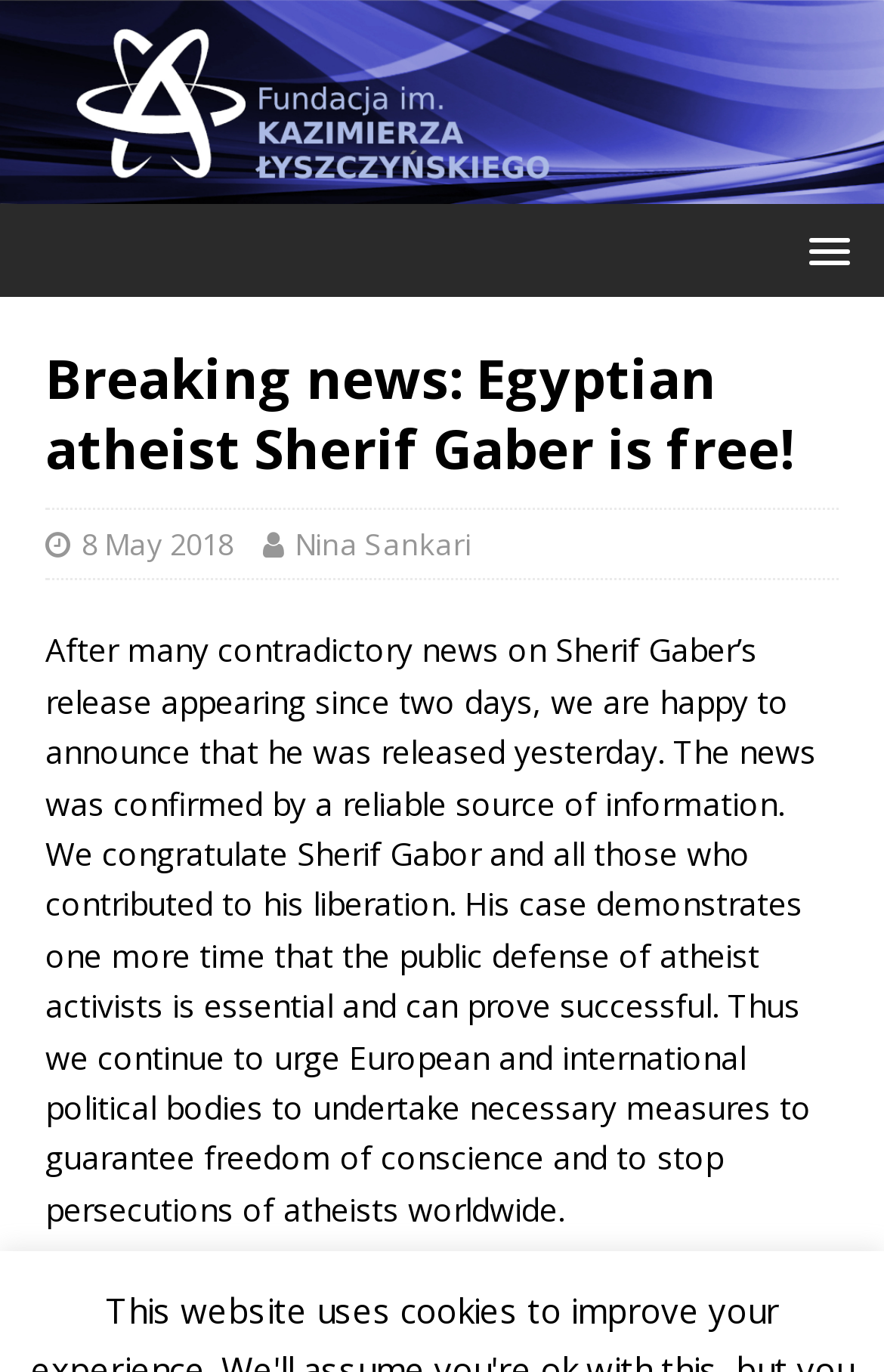Please provide the main heading of the webpage content.

Breaking news: Egyptian atheist Sherif Gaber is free!